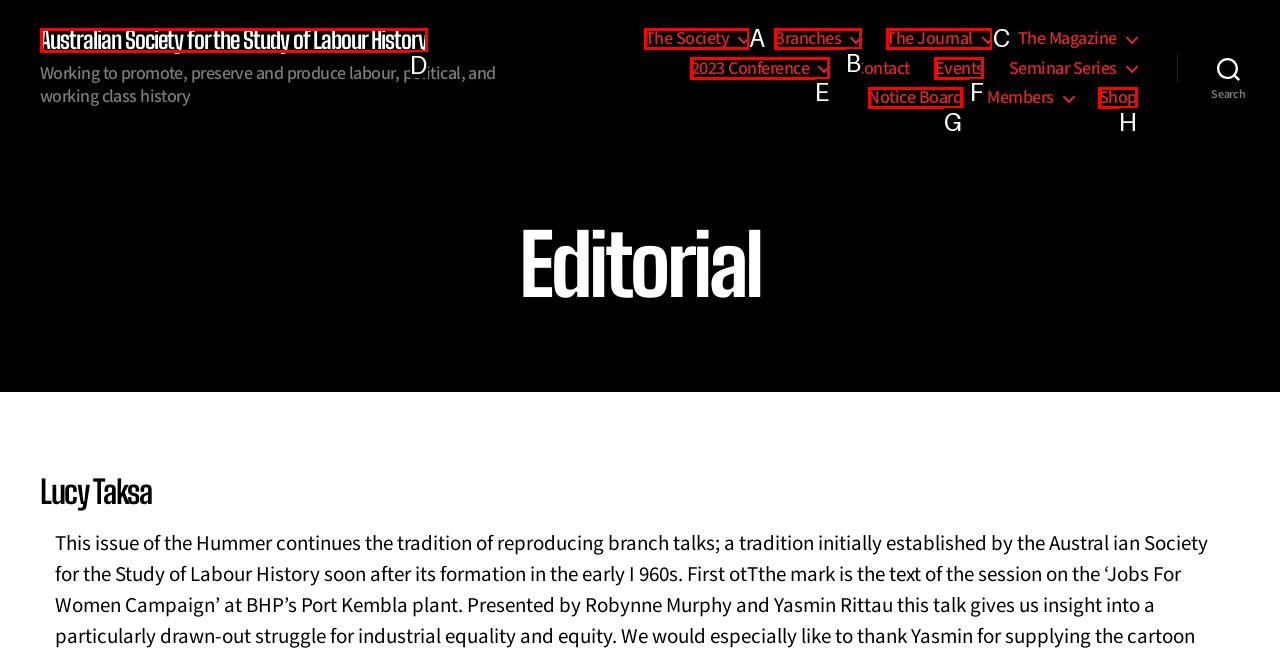Pick the HTML element that corresponds to the description: f1nazarene@gmail.com
Answer with the letter of the correct option from the given choices directly.

None